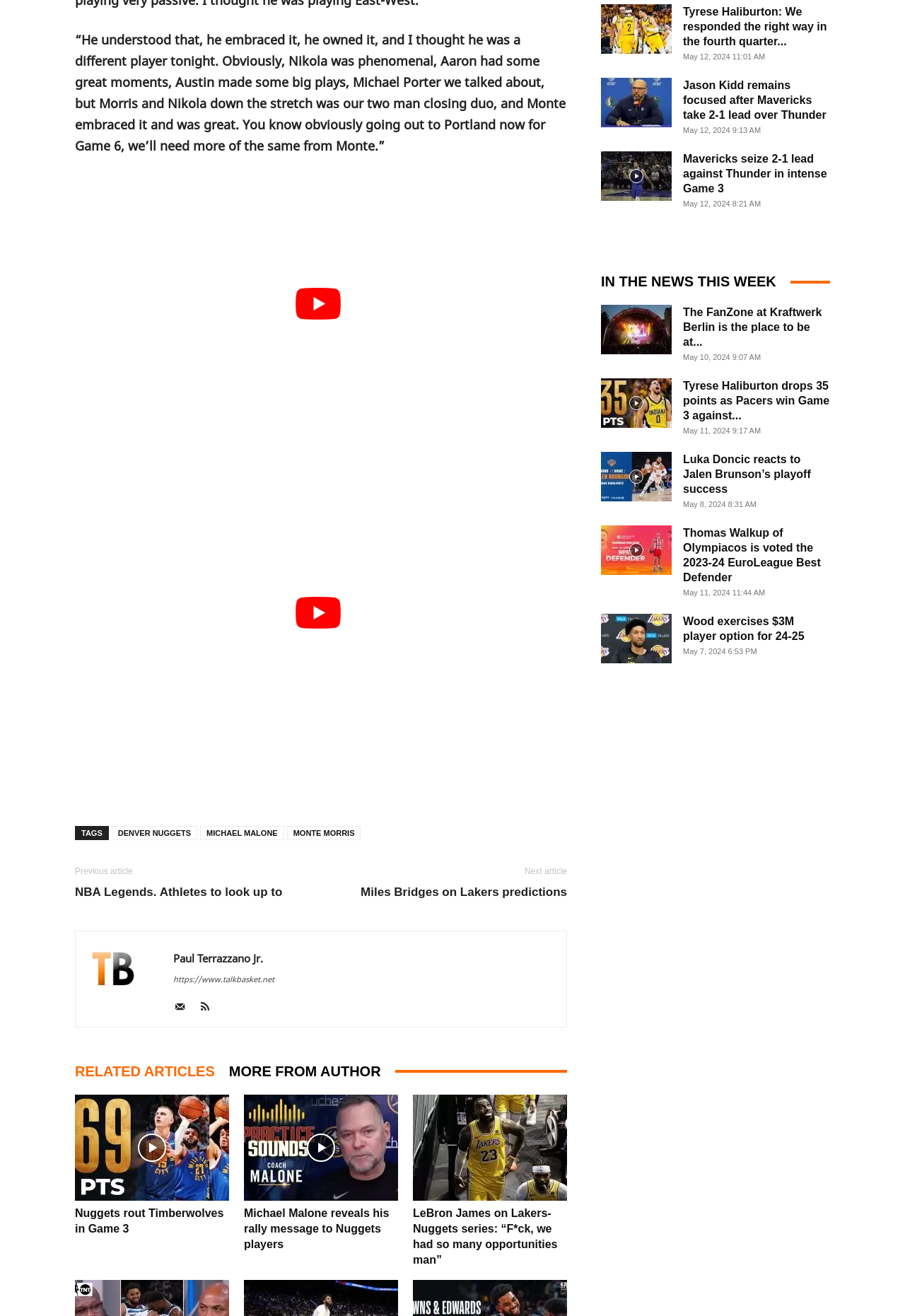Please determine the bounding box coordinates of the element's region to click for the following instruction: "Read the 'Inaugural Cruise Ship Call - Mein Schiff 4' article".

None